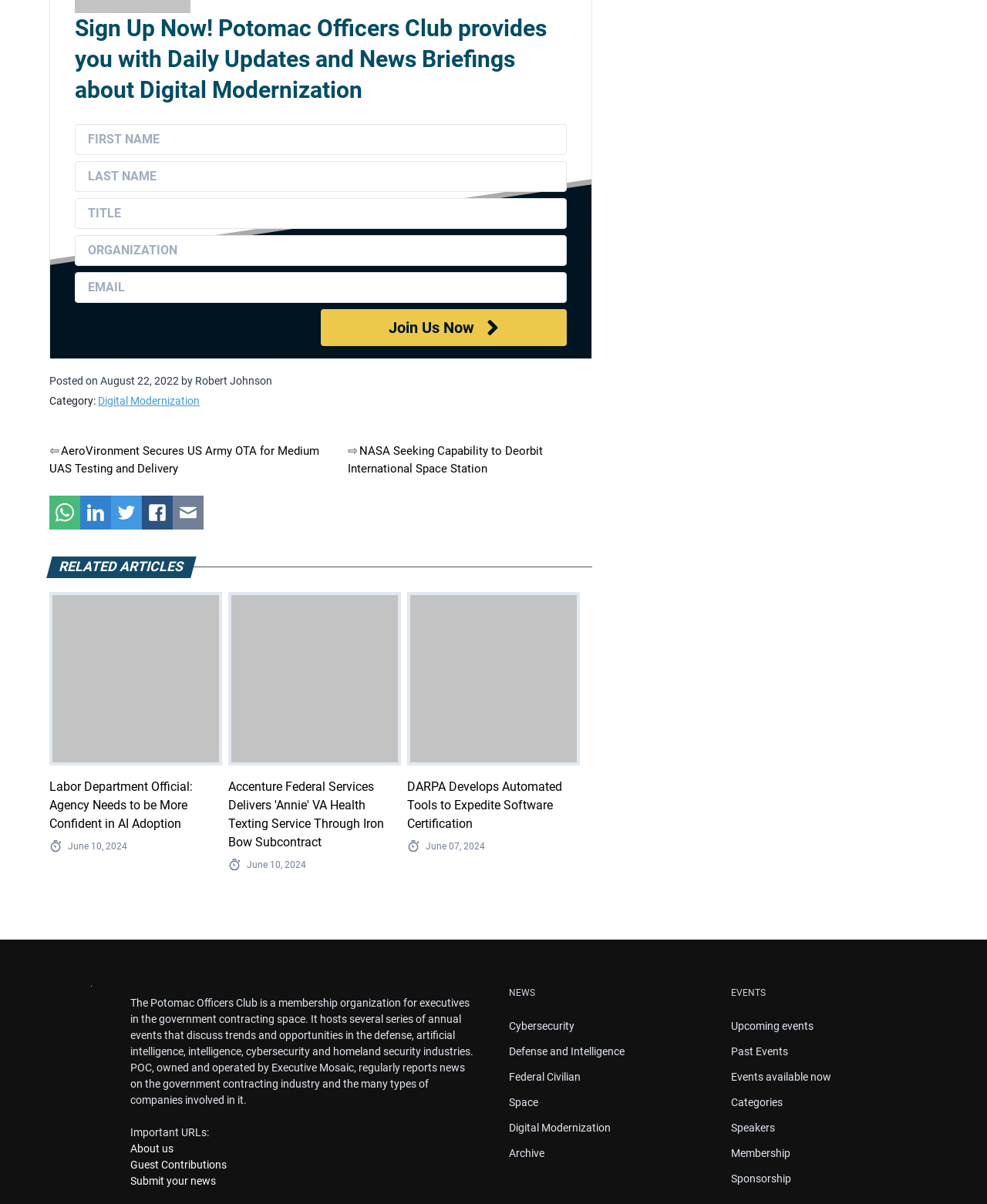Please locate the bounding box coordinates of the element's region that needs to be clicked to follow the instruction: "Go to Potomac Officers Club". The bounding box coordinates should be provided as four float numbers between 0 and 1, i.e., [left, top, right, bottom].

[0.066, 0.819, 0.12, 0.995]